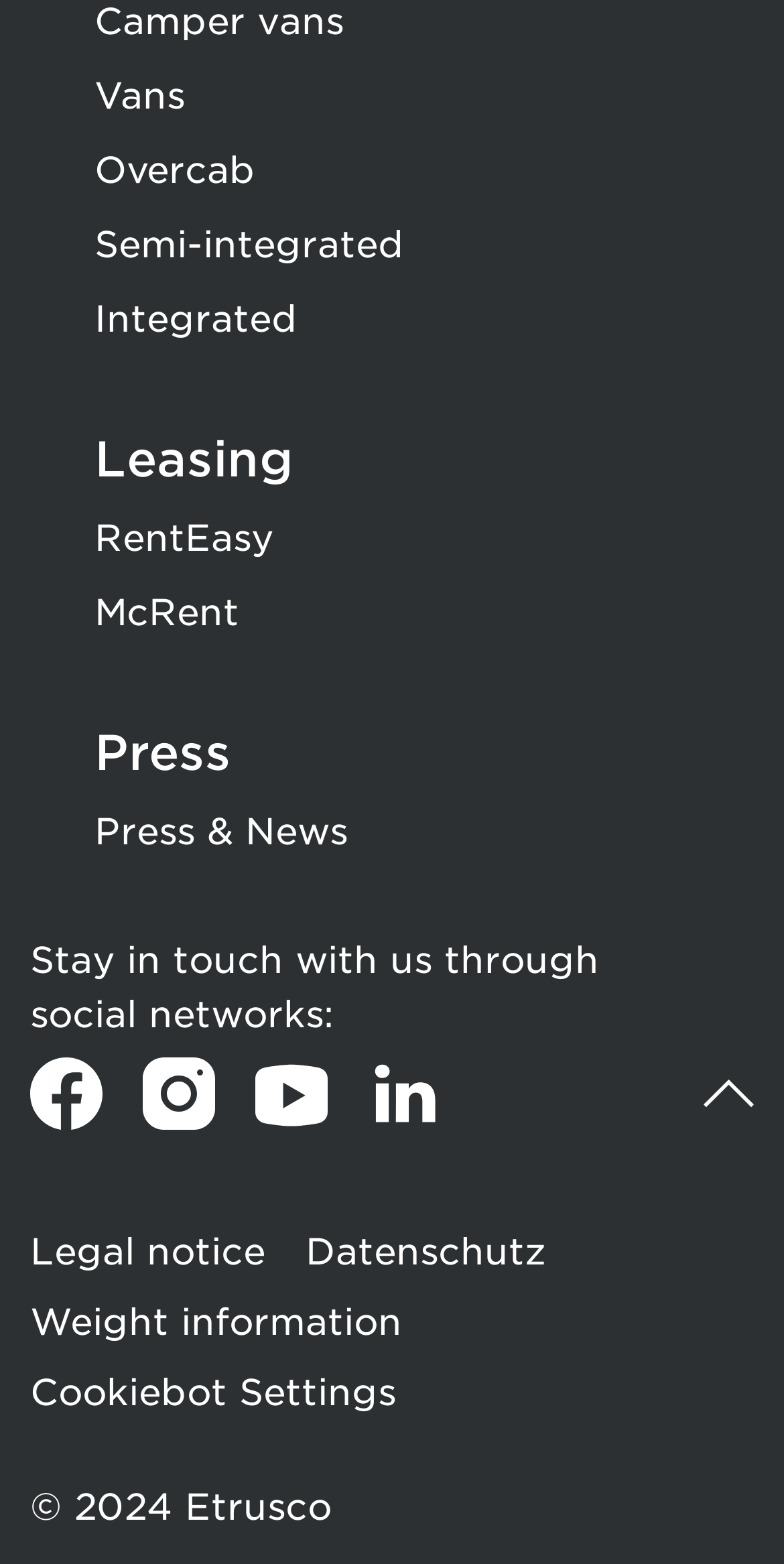Identify the bounding box coordinates of the element to click to follow this instruction: 'Back to top'. Ensure the coordinates are four float values between 0 and 1, provided as [left, top, right, bottom].

[0.897, 0.678, 0.962, 0.723]